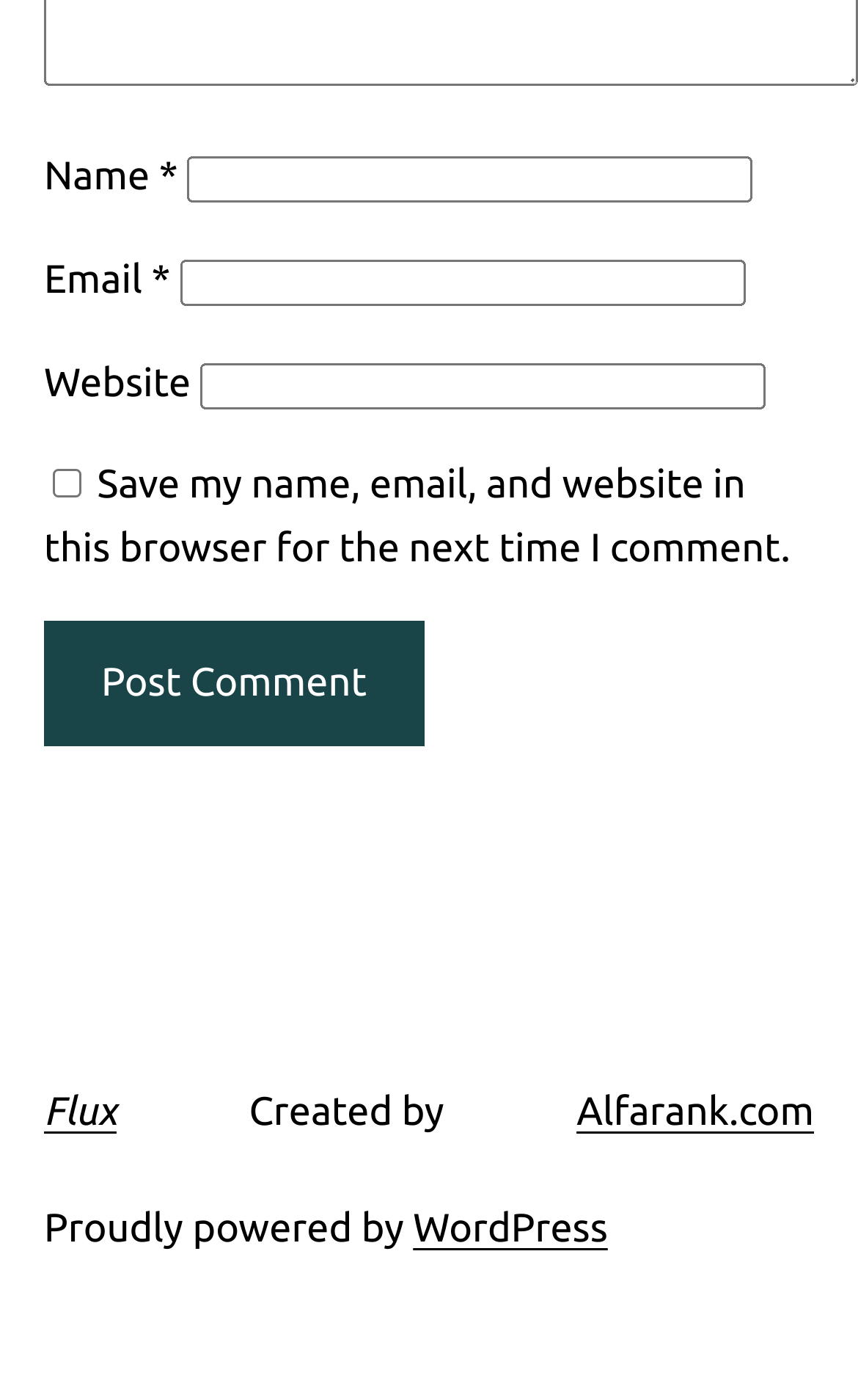Using the details in the image, give a detailed response to the question below:
What is the function of the checkbox?

The checkbox is labeled 'Save my name, email, and website in this browser for the next time I comment.' Its function is to allow users to save their comment information for future use, making it easier to comment on the website.